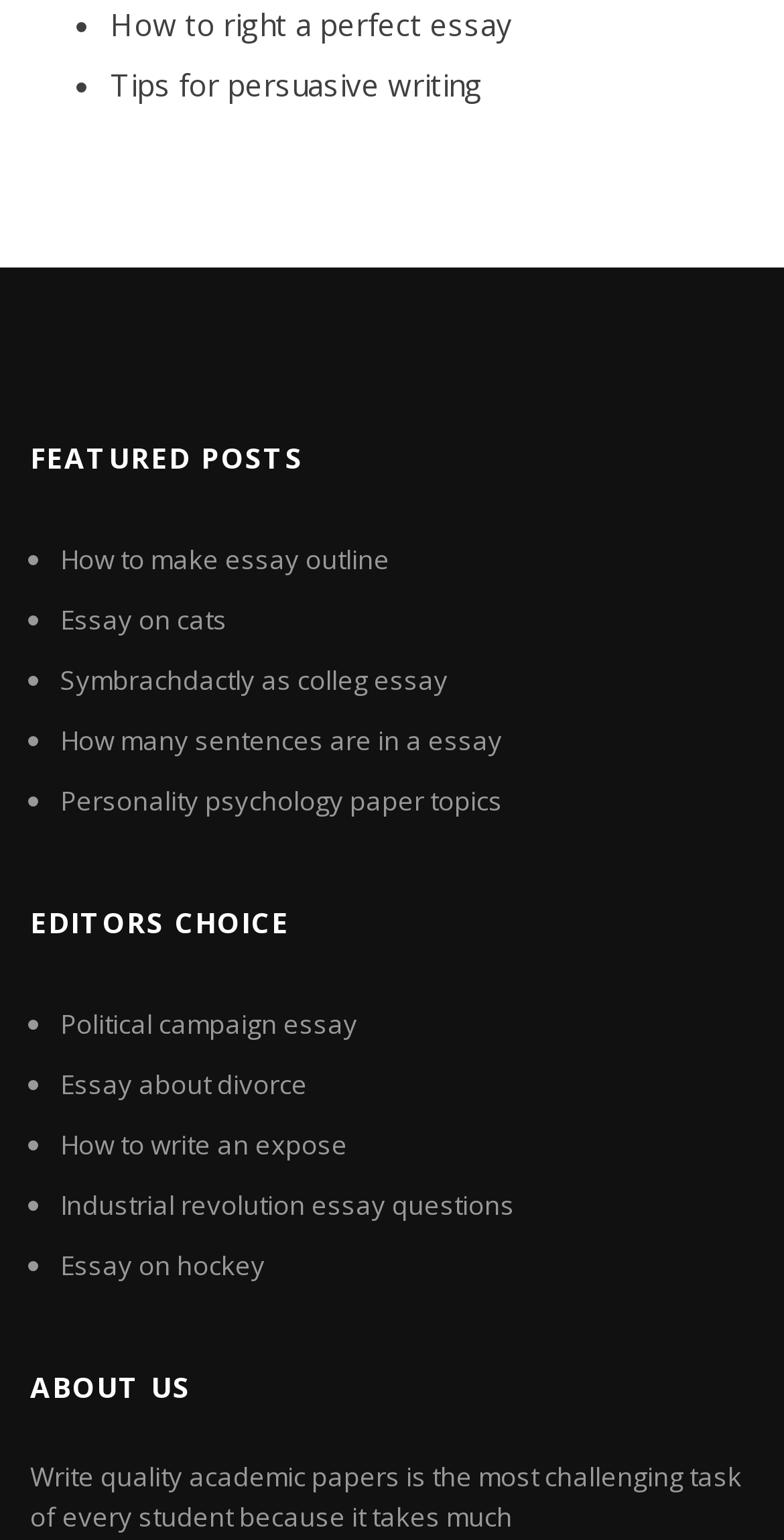Determine the bounding box coordinates for the area that should be clicked to carry out the following instruction: "Learn about 'ABOUT US'".

[0.038, 0.875, 0.962, 0.927]